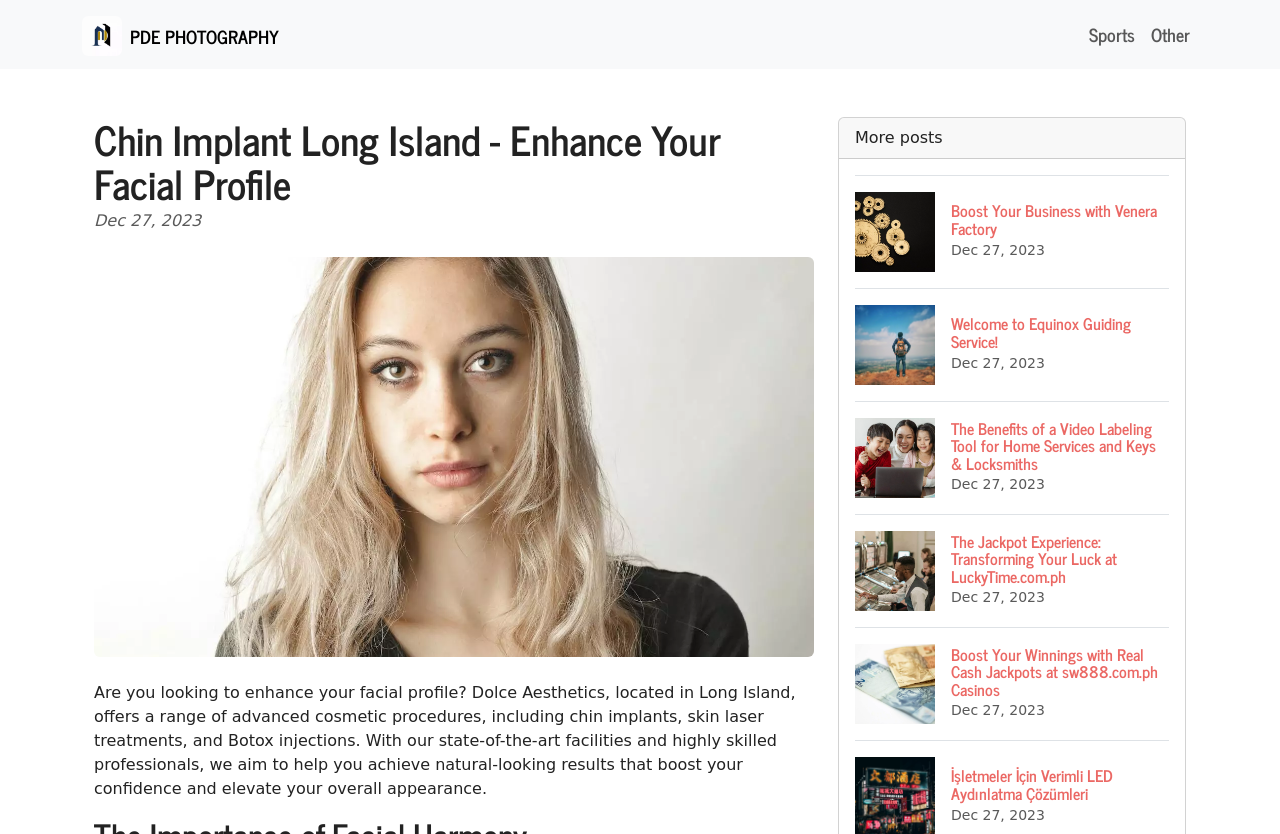What is the purpose of Dolce Aesthetics?
Give a one-word or short phrase answer based on the image.

Cosmetic procedures